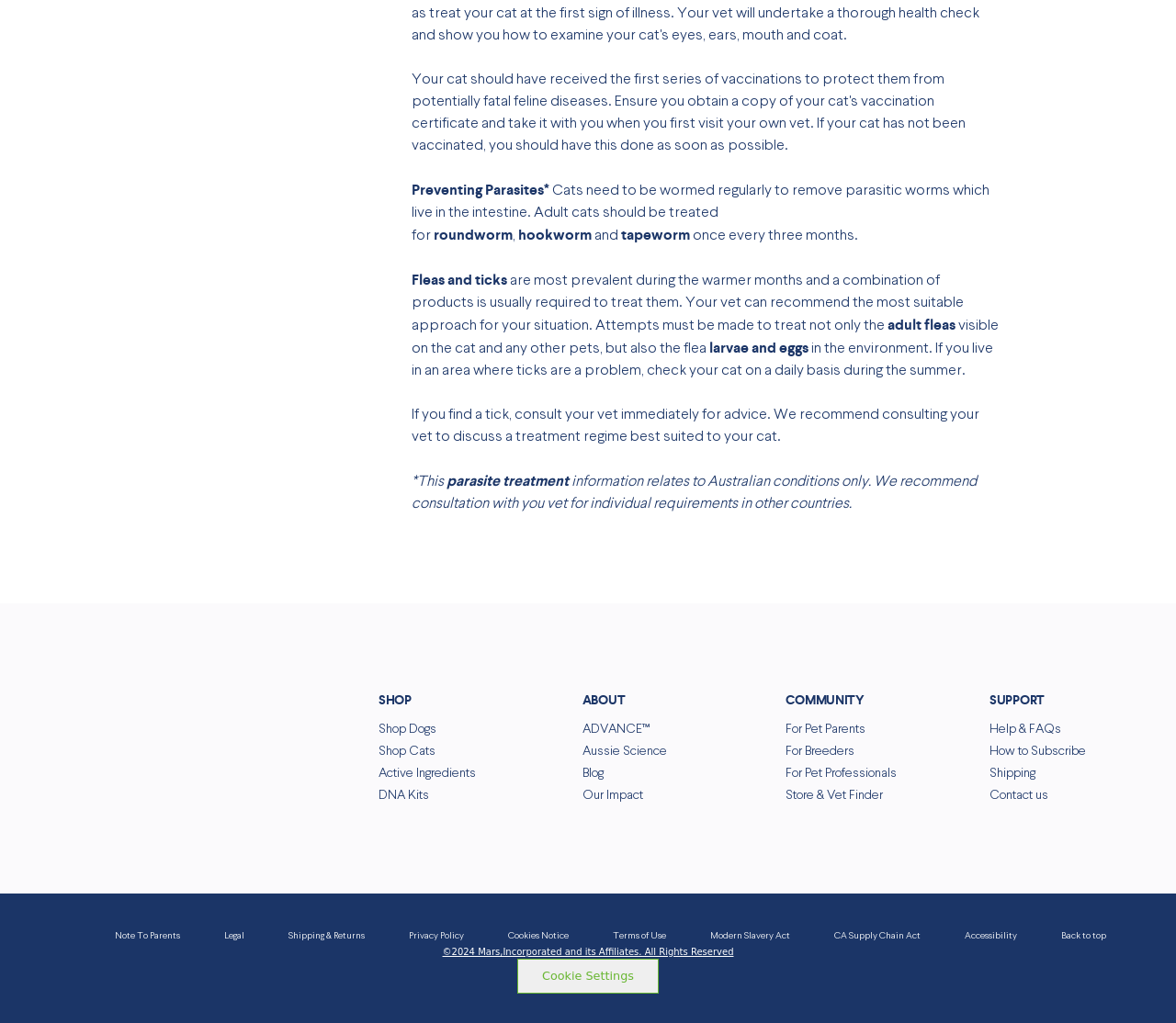Please determine the bounding box coordinates of the element's region to click in order to carry out the following instruction: "Click the 'Contact us' link". The coordinates should be four float numbers between 0 and 1, i.e., [left, top, right, bottom].

[0.841, 0.771, 0.891, 0.791]